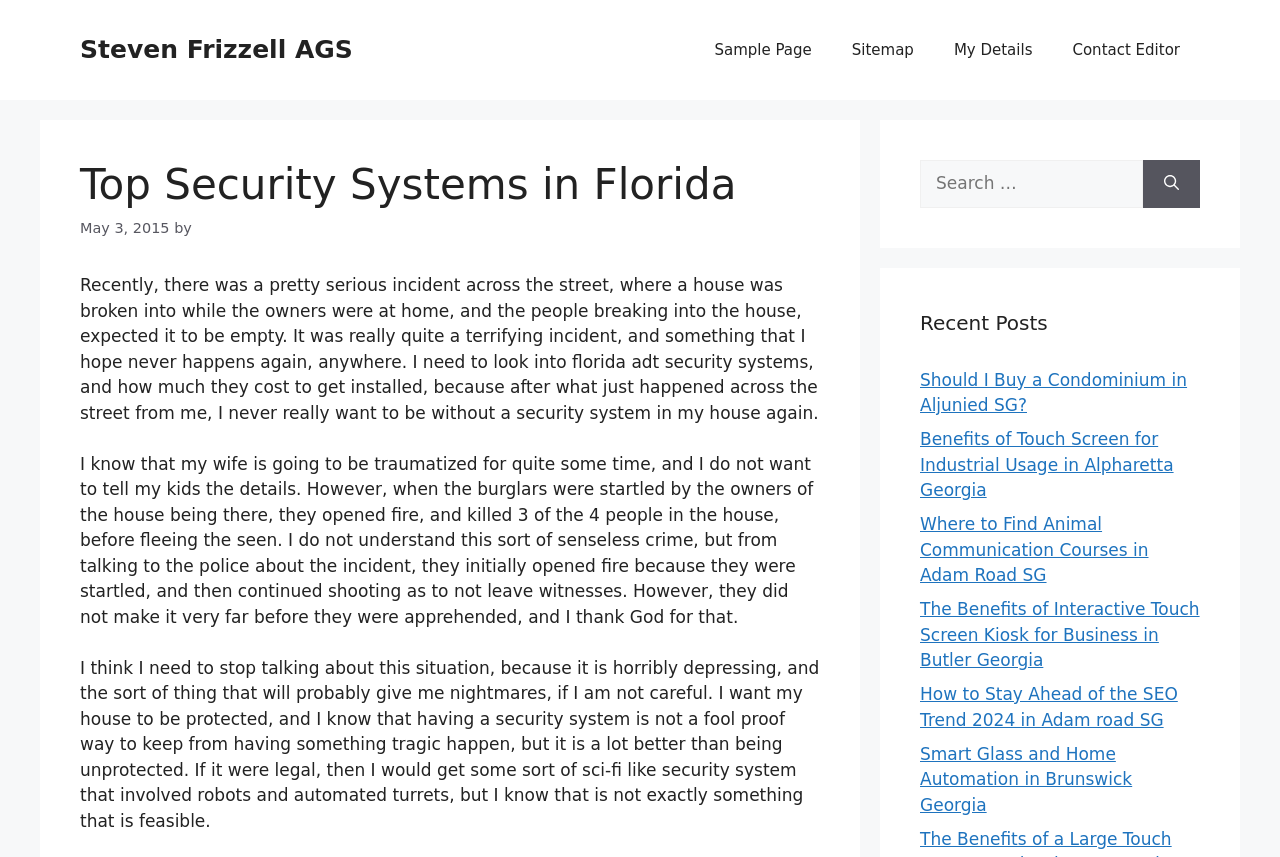Find the bounding box of the web element that fits this description: "Steven Frizzell AGS".

[0.062, 0.041, 0.276, 0.075]